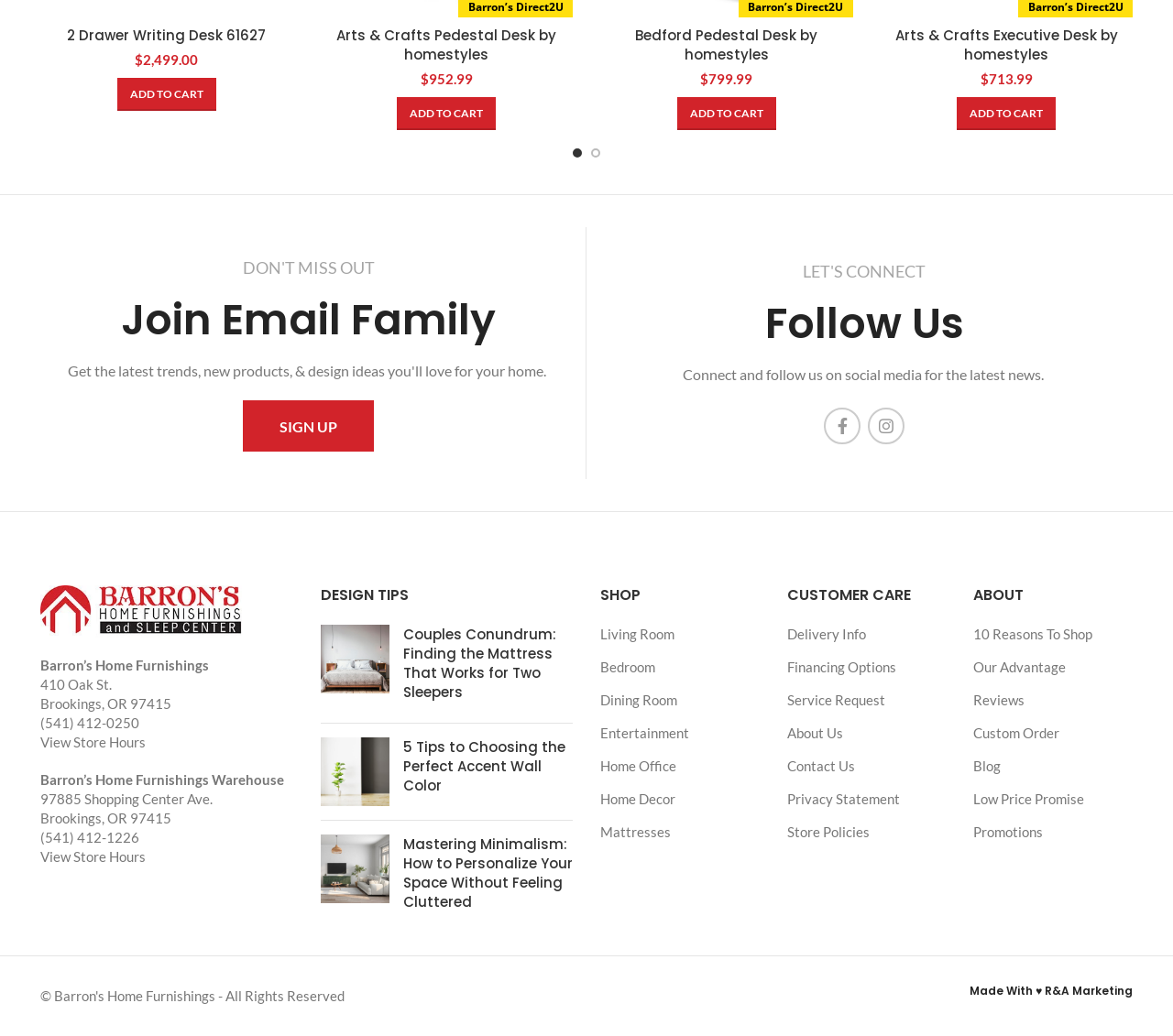What is the topic of the blog post with the thumbnail?
Provide a comprehensive and detailed answer to the question.

The topic of the blog post with the thumbnail can be found in the 'DESIGN TIPS' section, where the title of the post is listed as 'Couples Conundrum: Finding the Mattress That Works for Two Sleepers'.